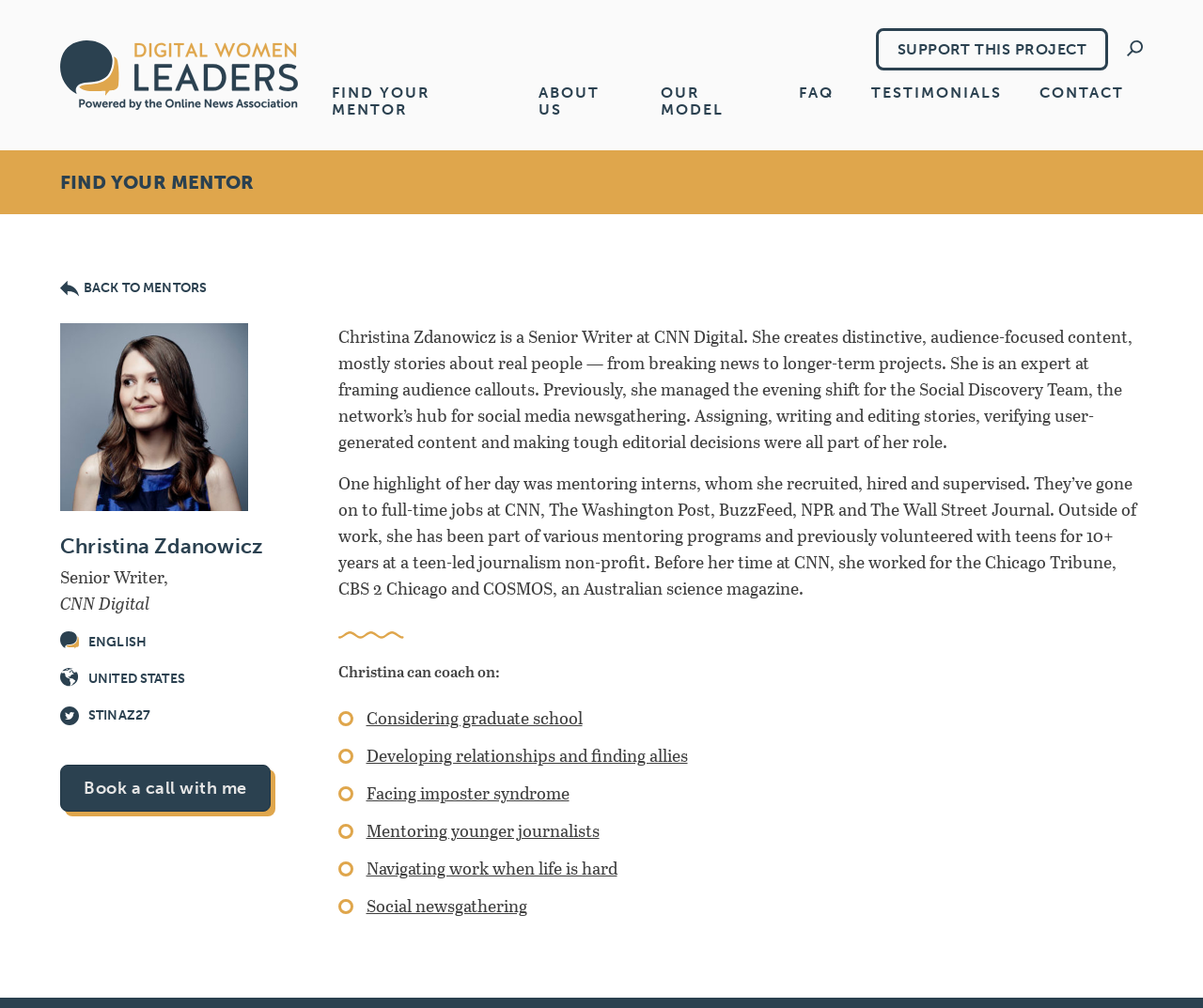What is the name of the organization where Christina volunteered?
Please provide a single word or phrase based on the screenshot.

a teen-led journalism non-profit